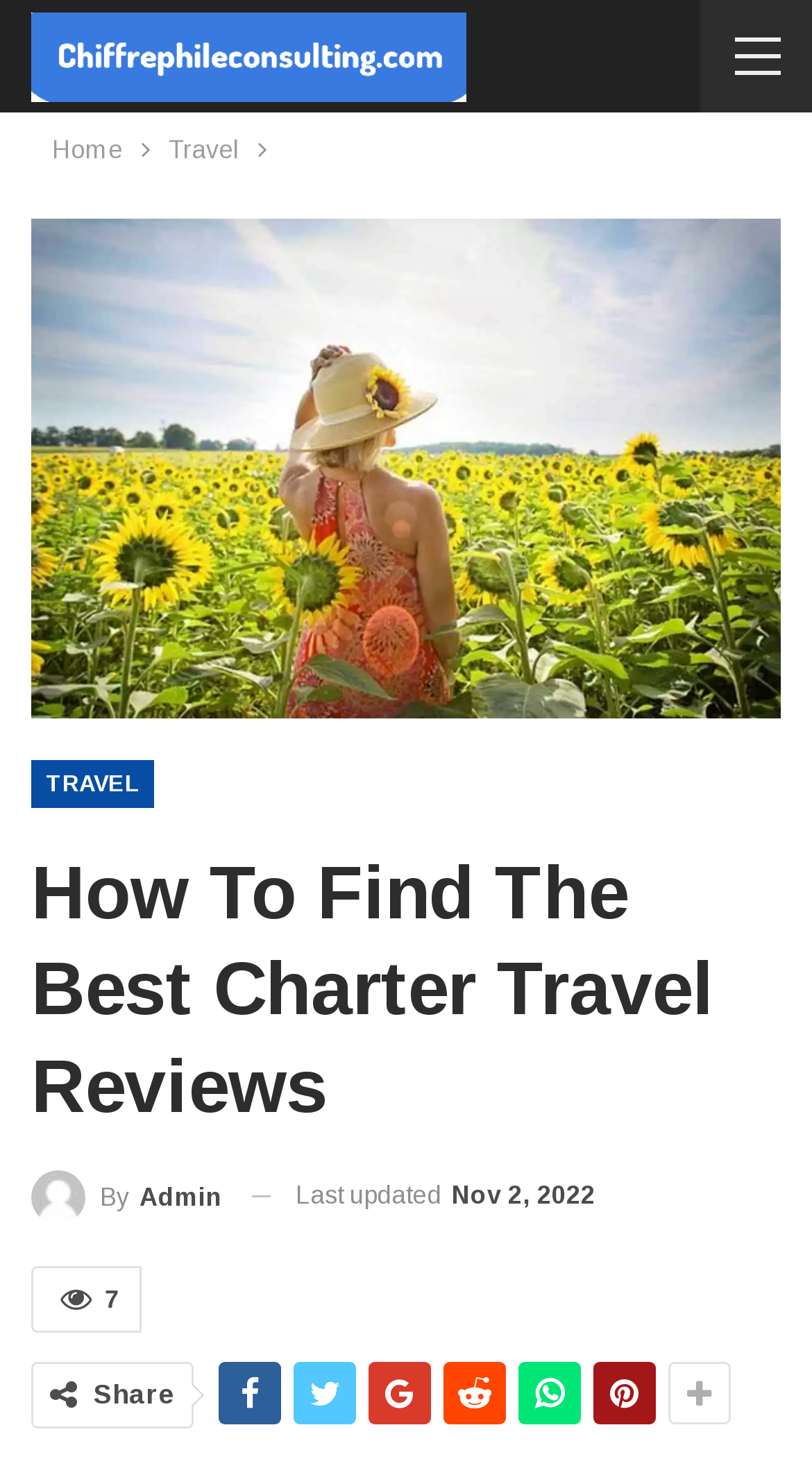What is the title of the current section?
Based on the visual content, answer with a single word or a brief phrase.

Charter Travel Reviews